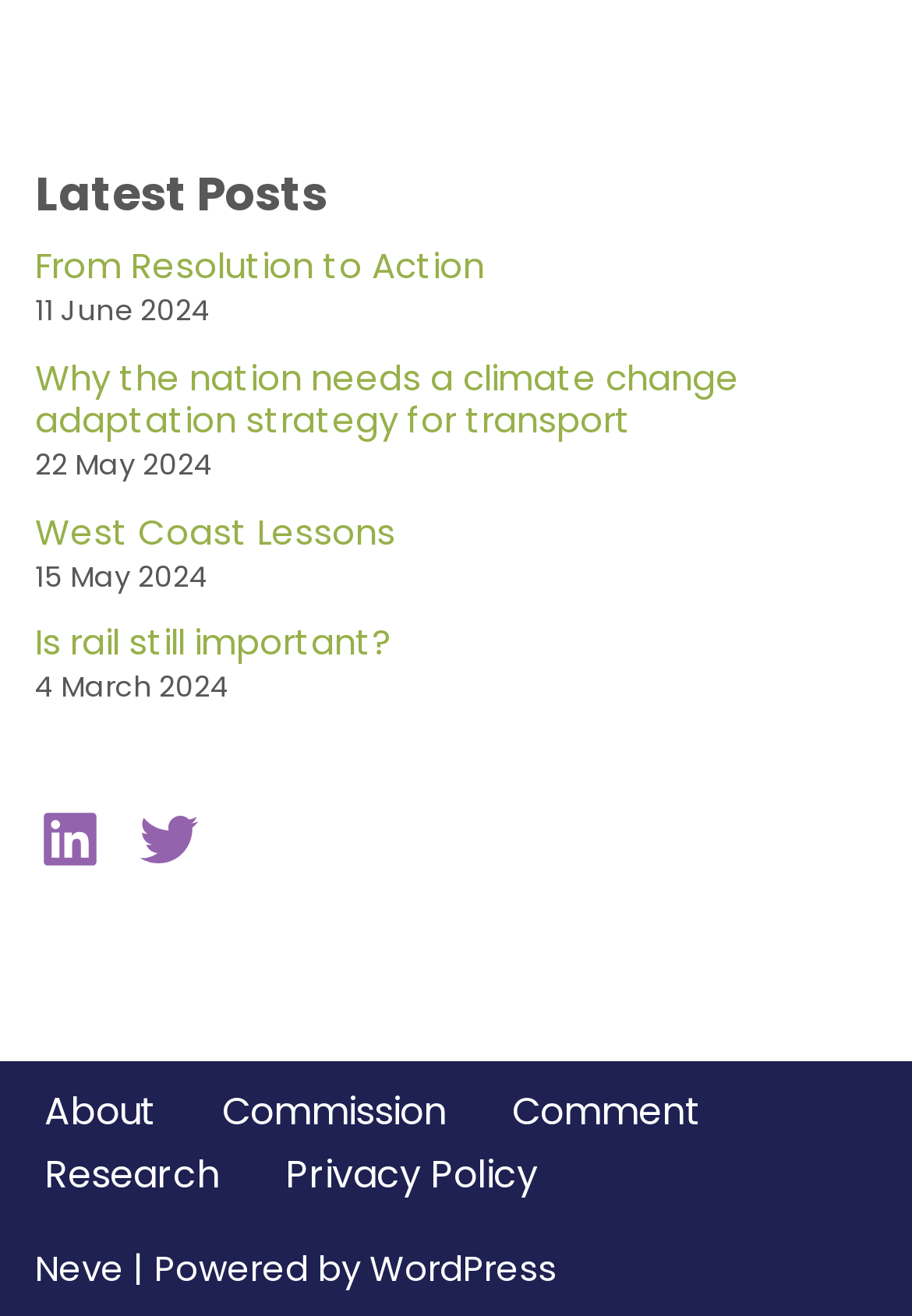Provide your answer in one word or a succinct phrase for the question: 
How many social media links are present?

2